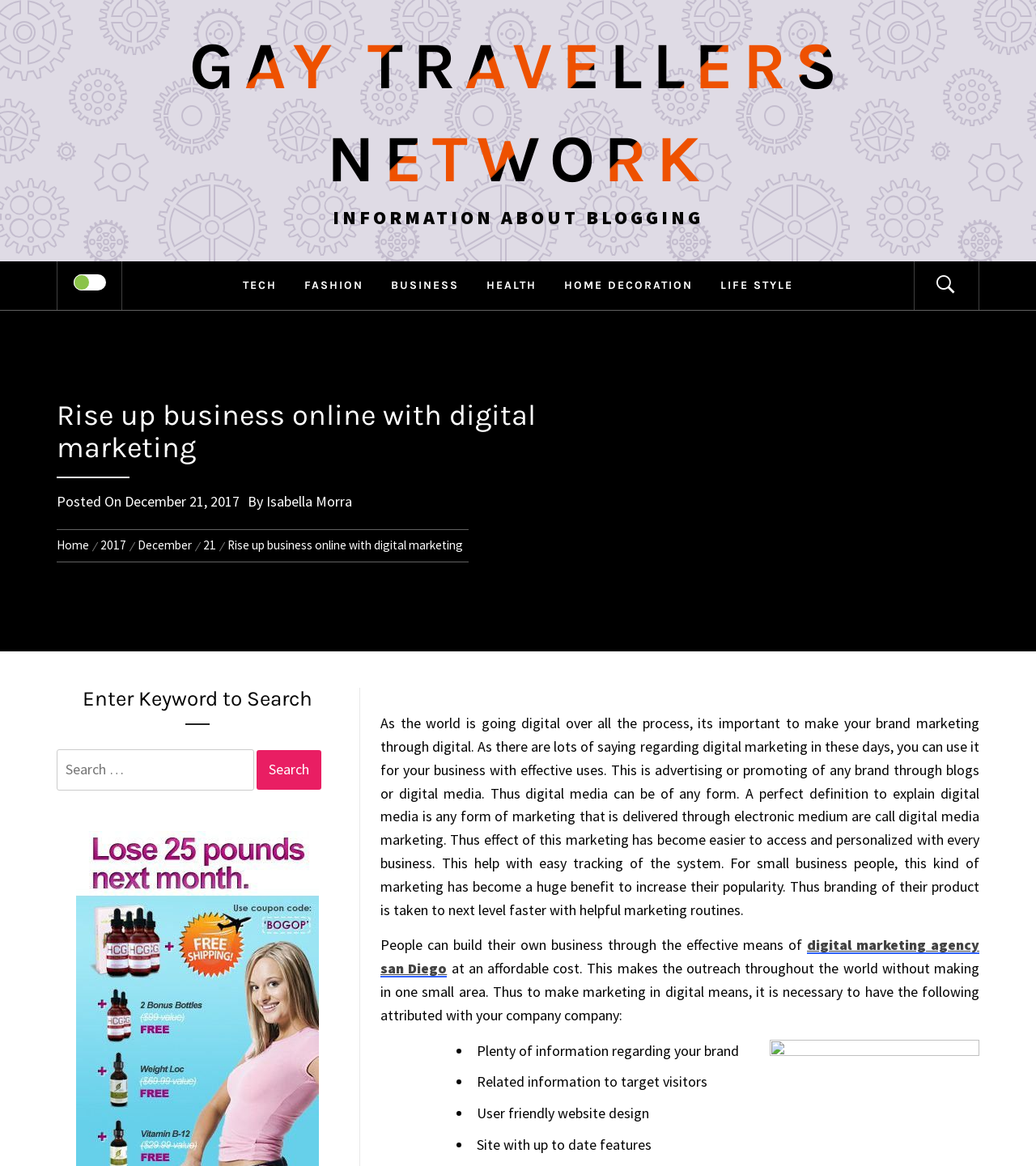Identify the bounding box coordinates for the region of the element that should be clicked to carry out the instruction: "Click on the 'GAY TRAVELLERS NETWORK' link". The bounding box coordinates should be four float numbers between 0 and 1, i.e., [left, top, right, bottom].

[0.183, 0.024, 0.817, 0.17]